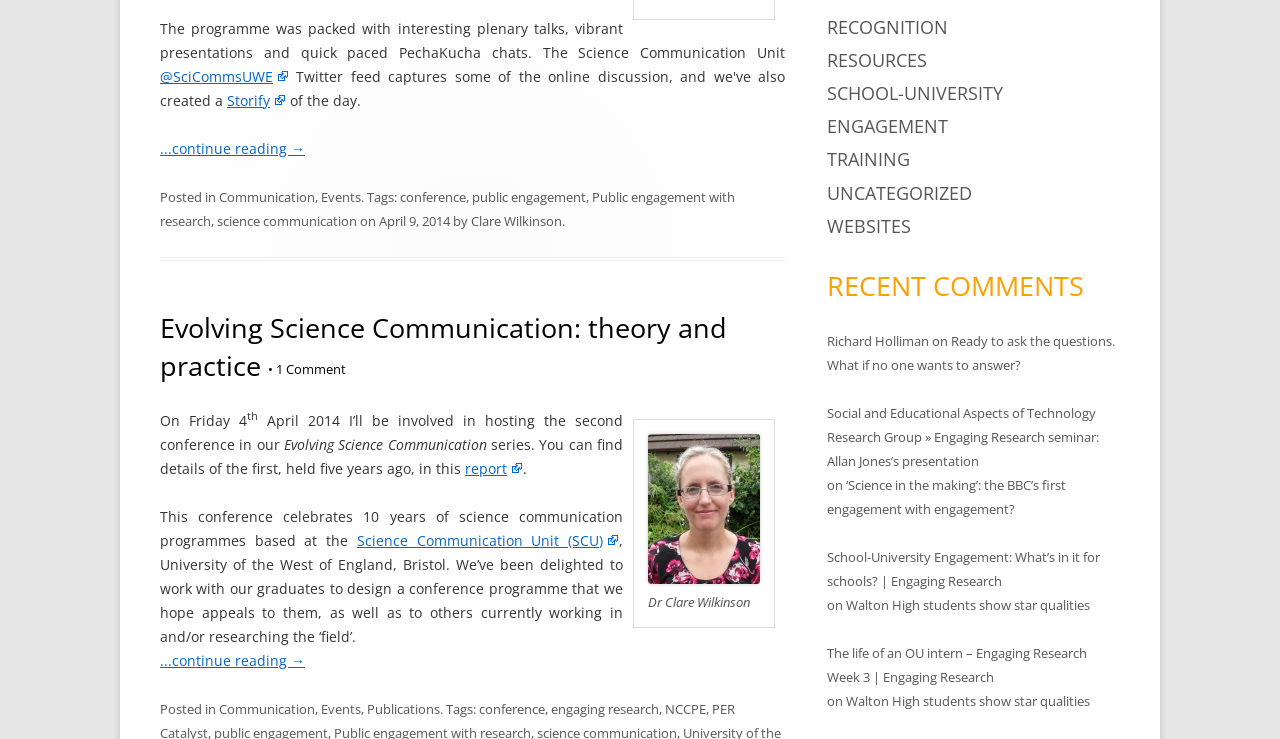Please find the bounding box for the following UI element description. Provide the coordinates in (top-left x, top-left y, bottom-right x, bottom-right y) format, with values between 0 and 1: ...continue reading →

[0.125, 0.188, 0.238, 0.214]